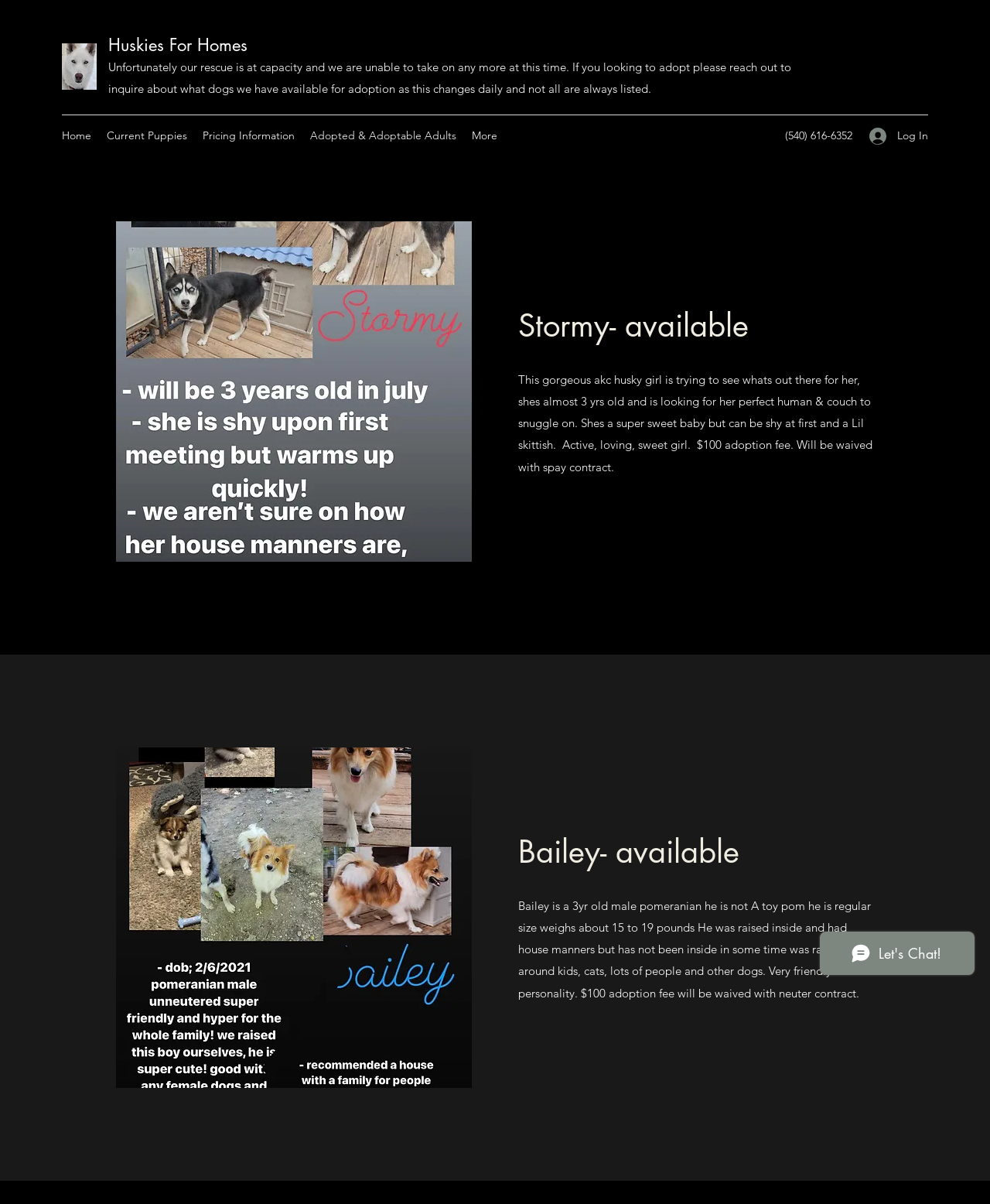Please find the bounding box for the following UI element description. Provide the coordinates in (top-left x, top-left y, bottom-right x, bottom-right y) format, with values between 0 and 1: Pricing Information

[0.197, 0.103, 0.305, 0.122]